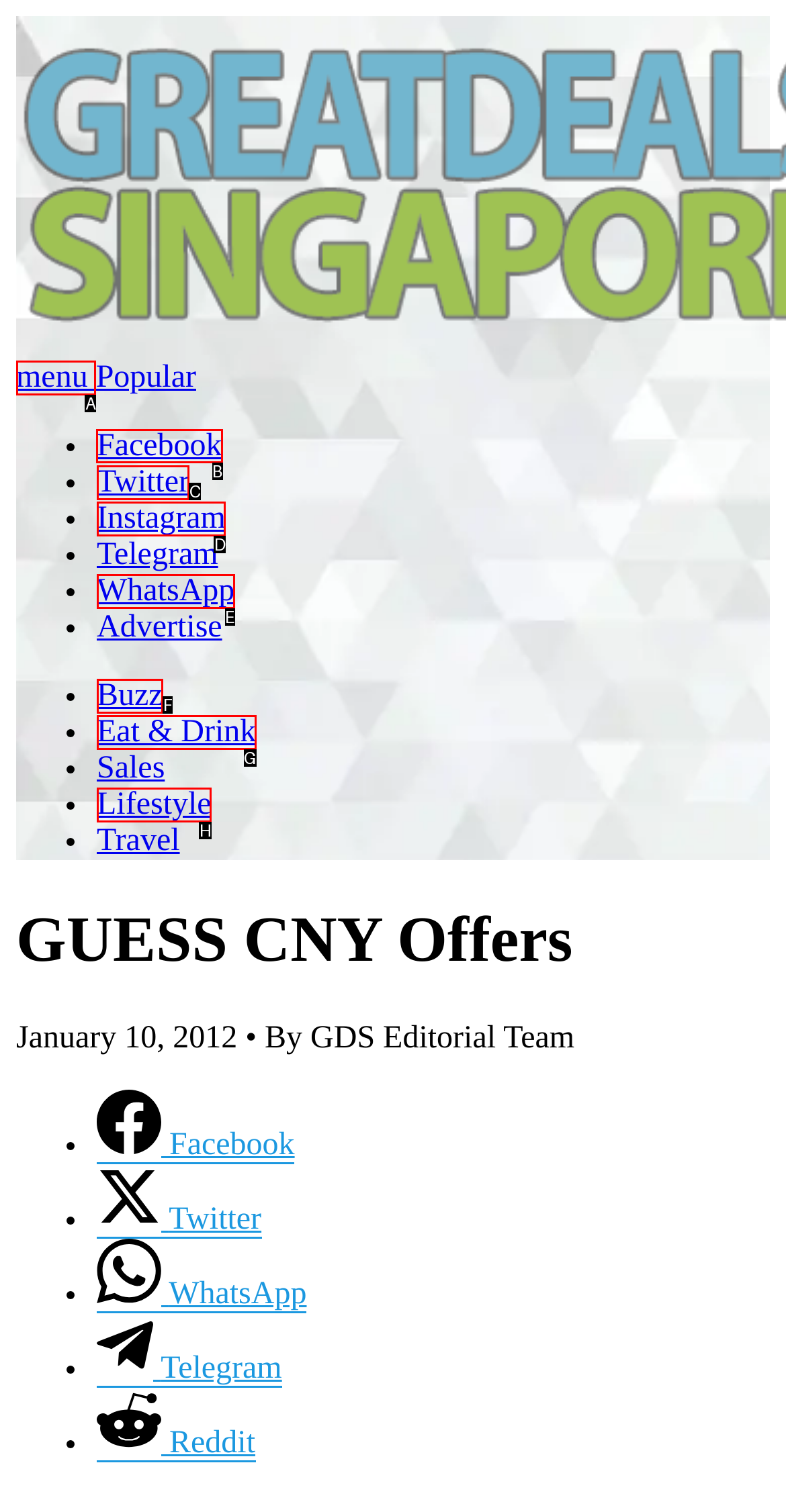Point out the letter of the HTML element you should click on to execute the task: Visit Facebook page
Reply with the letter from the given options.

B